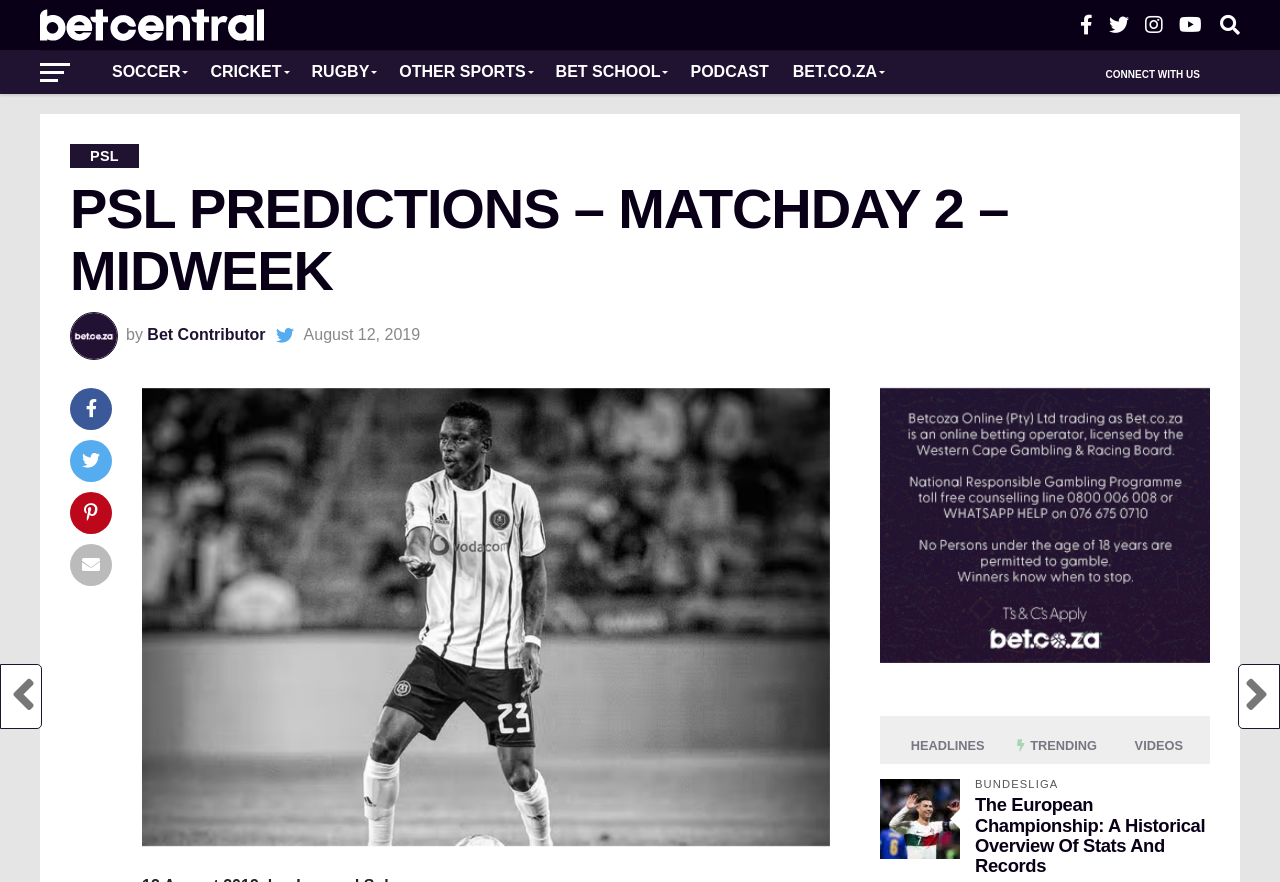Please indicate the bounding box coordinates of the element's region to be clicked to achieve the instruction: "Check the trending news". Provide the coordinates as four float numbers between 0 and 1, i.e., [left, top, right, bottom].

[0.782, 0.824, 0.87, 0.868]